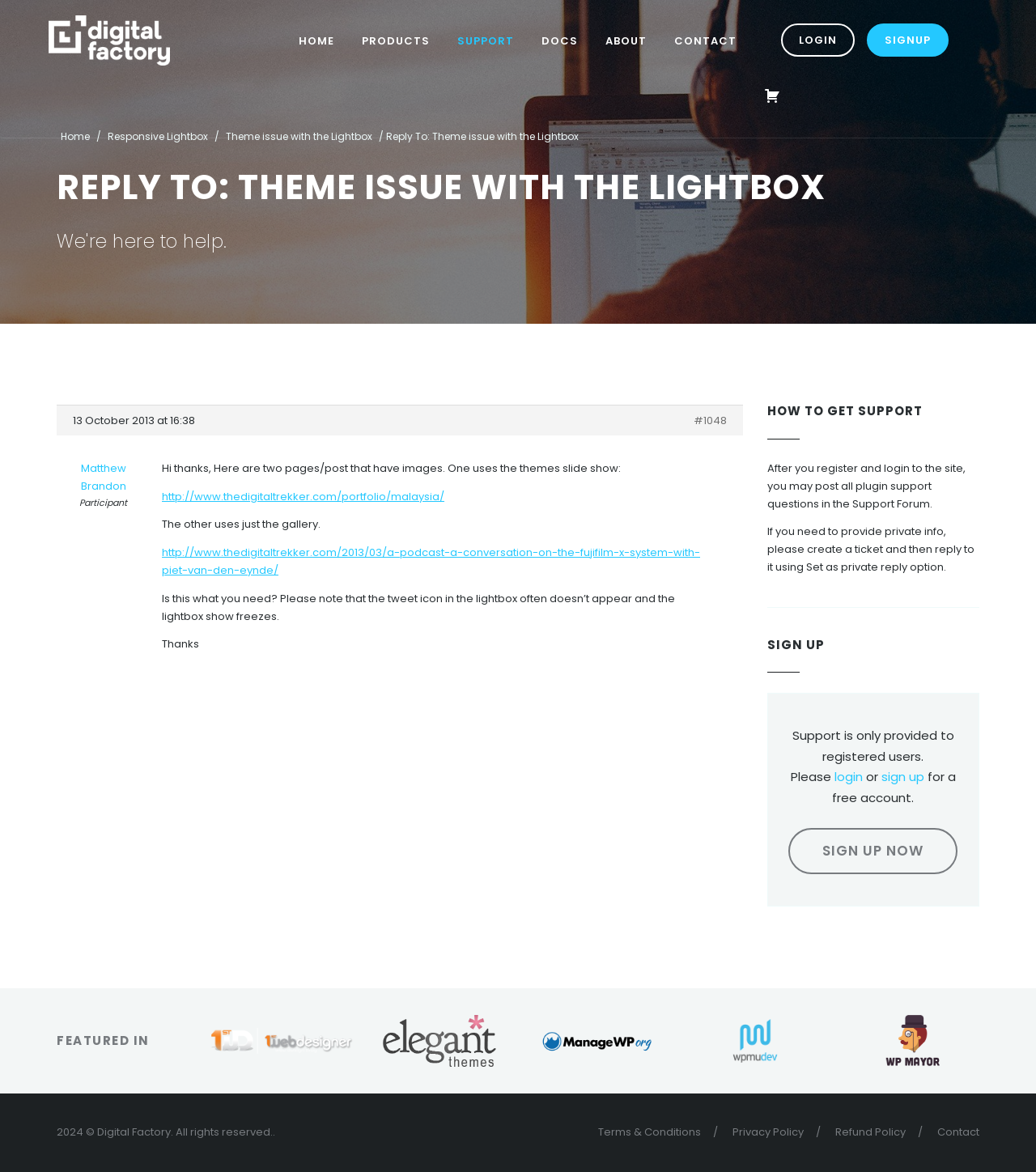Use the details in the image to answer the question thoroughly: 
How many images are there in the 'FEATURED IN' section?

In the 'FEATURED IN' section, there are five images, which can be identified by their bounding box coordinates and the fact that they are all images.